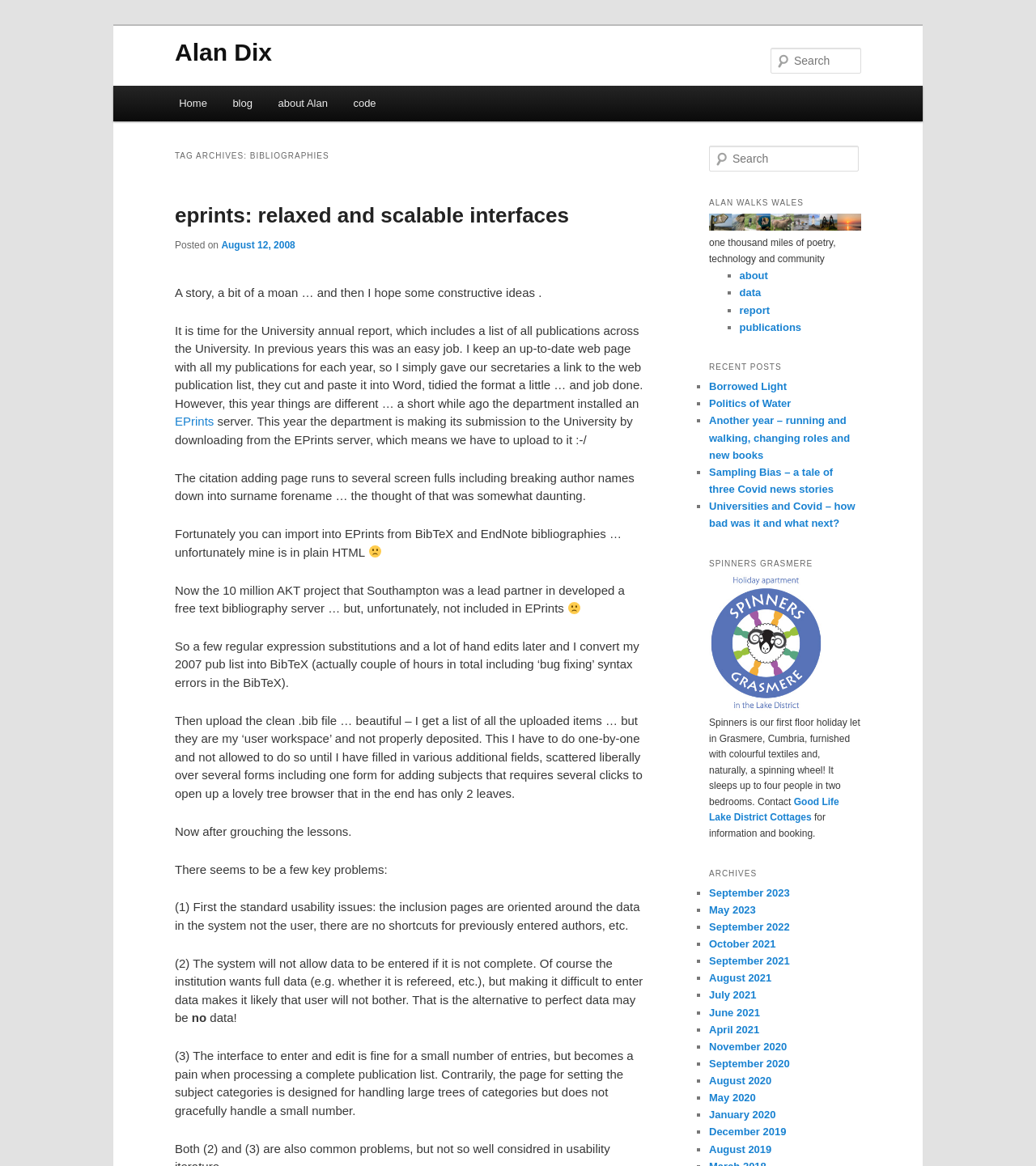Extract the bounding box for the UI element that matches this description: "August 12, 2008".

[0.214, 0.205, 0.285, 0.215]